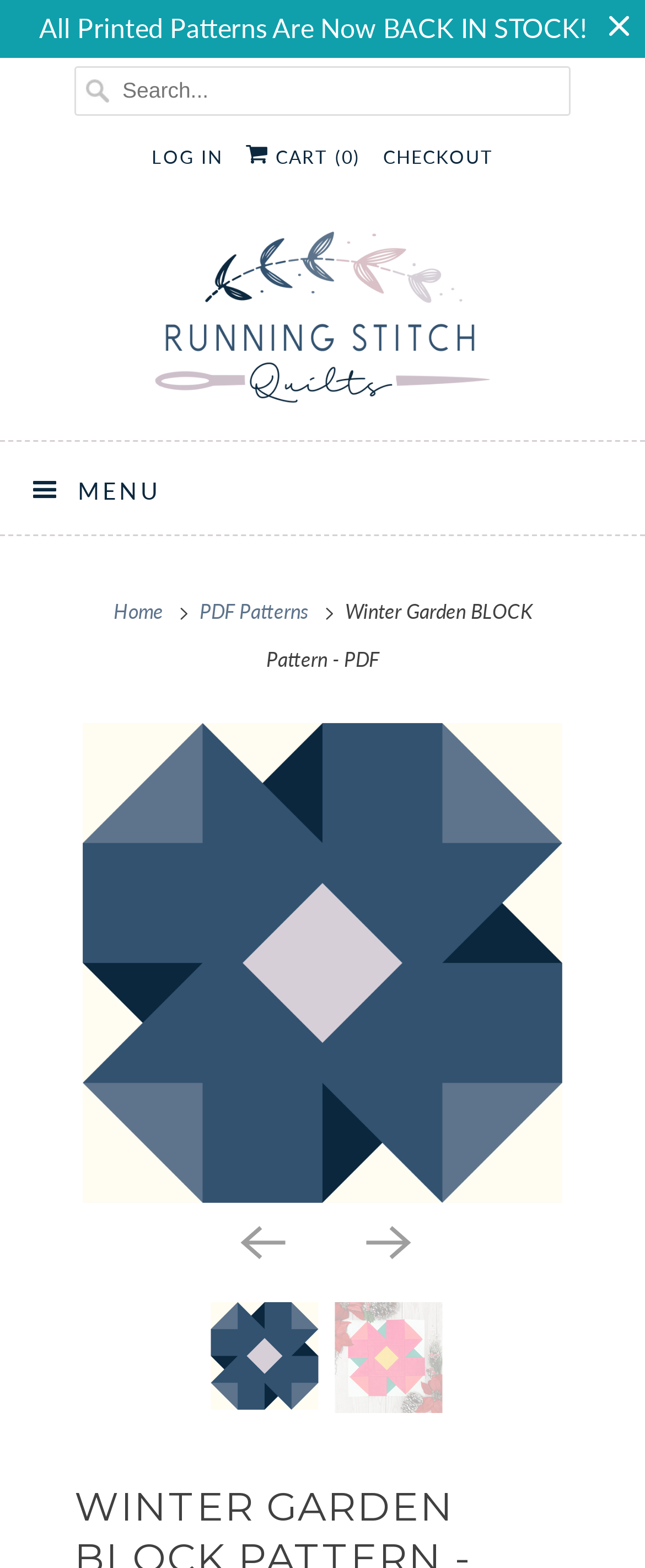Determine the bounding box coordinates in the format (top-left x, top-left y, bottom-right x, bottom-right y). Ensure all values are floating point numbers between 0 and 1. Identify the bounding box of the UI element described by: title="Running Stitch Quilts"

[0.115, 0.148, 0.885, 0.265]